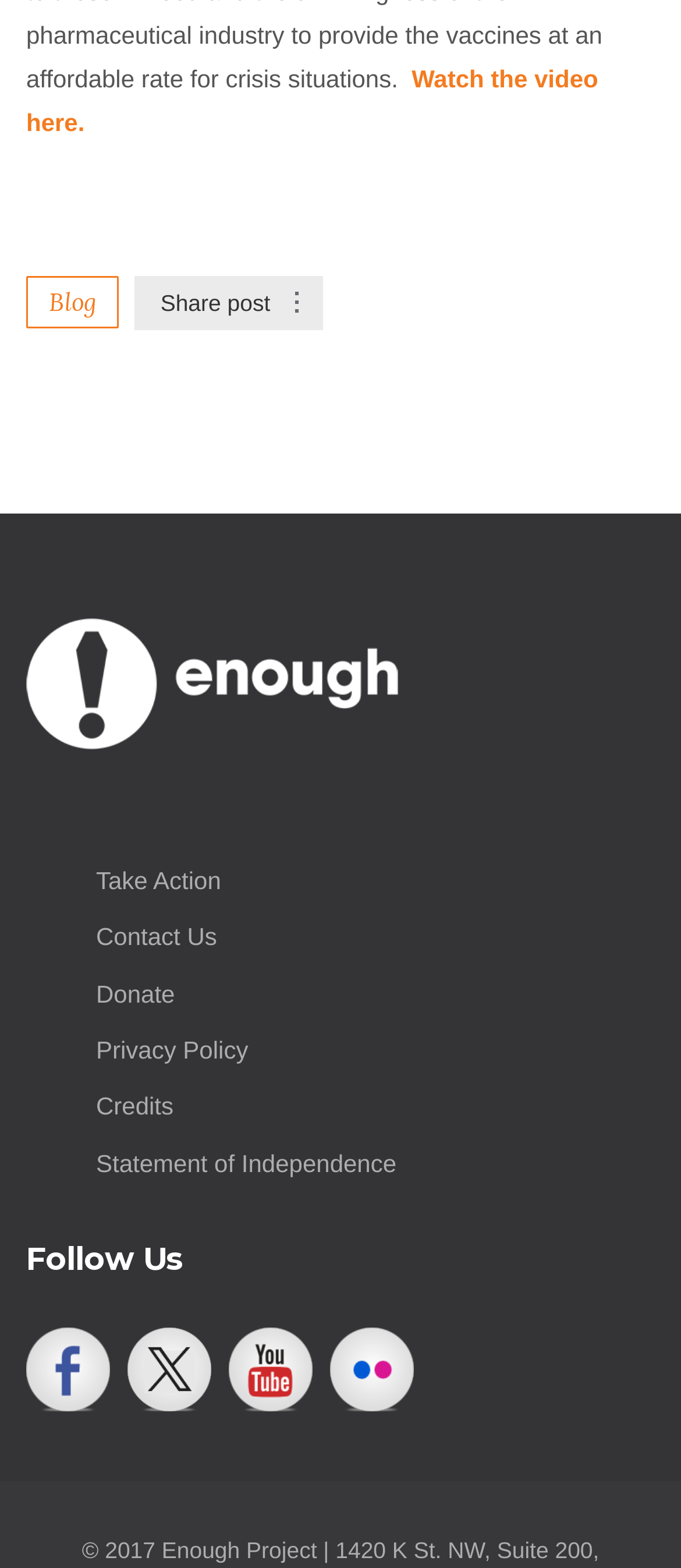Please provide the bounding box coordinates in the format (top-left x, top-left y, bottom-right x, bottom-right y). Remember, all values are floating point numbers between 0 and 1. What is the bounding box coordinate of the region described as: title="Check out our flickr feed"

[0.485, 0.847, 0.608, 0.9]